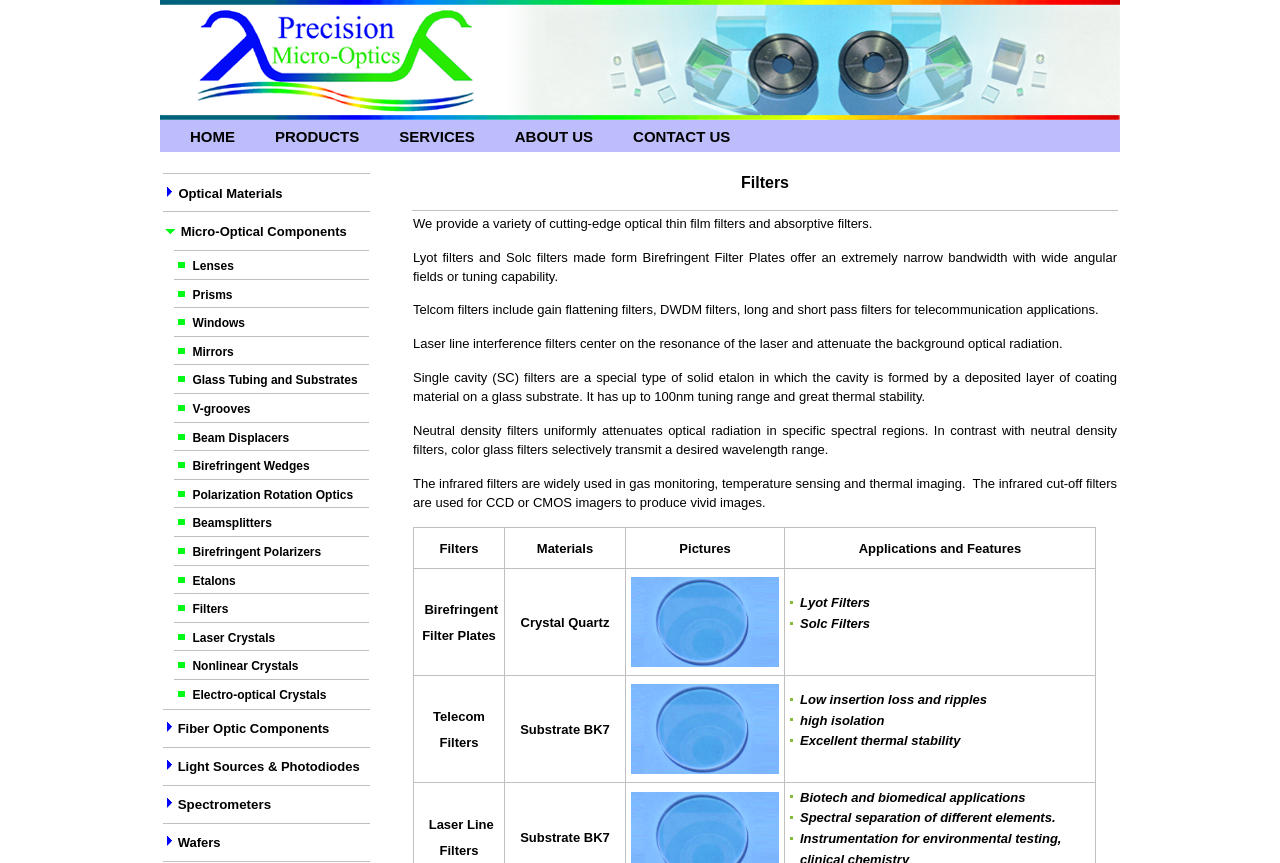Please provide the bounding box coordinates for the element that needs to be clicked to perform the following instruction: "Explore Lenses". The coordinates should be given as four float numbers between 0 and 1, i.e., [left, top, right, bottom].

[0.15, 0.297, 0.183, 0.316]